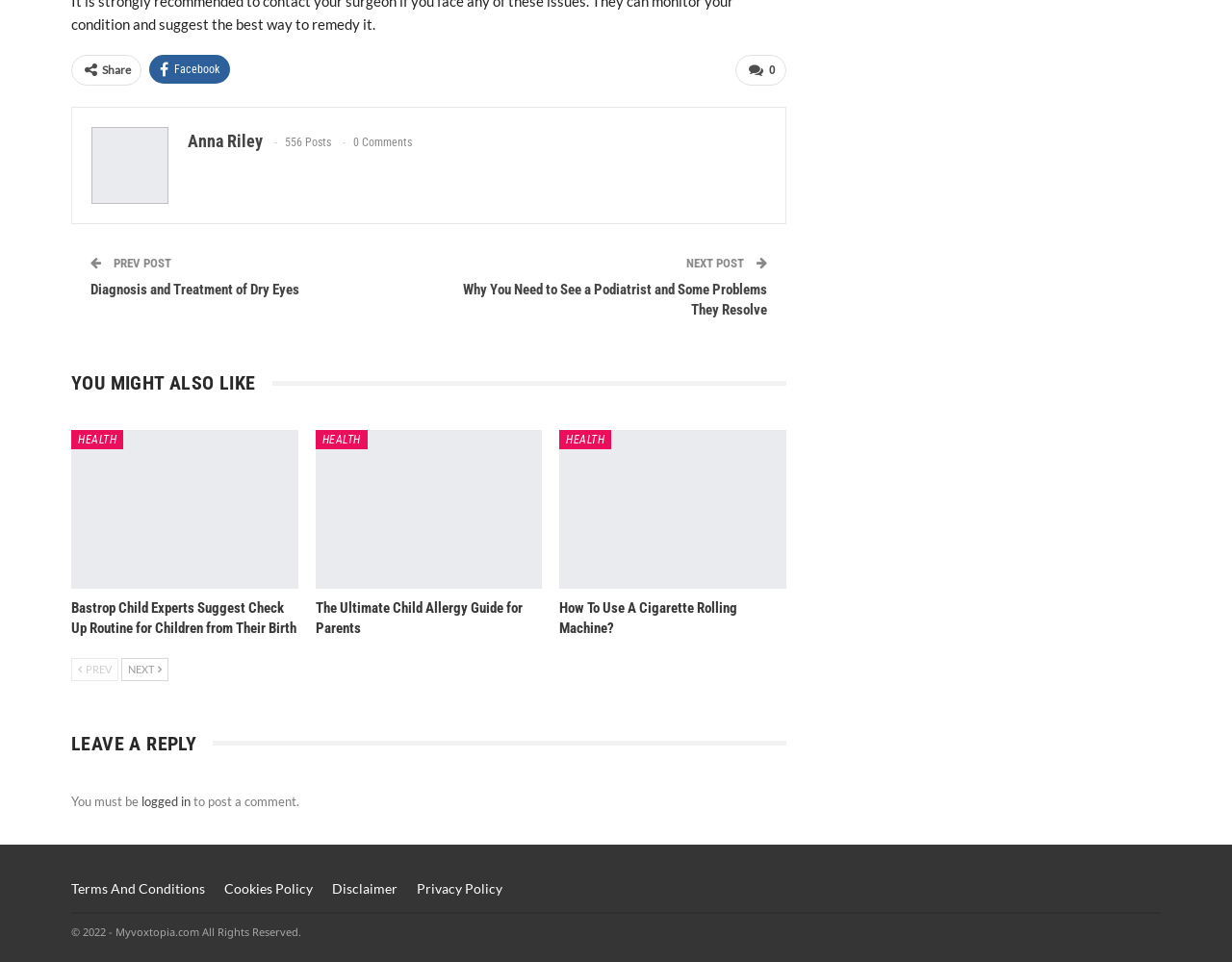Please specify the bounding box coordinates of the area that should be clicked to accomplish the following instruction: "Read the previous post". The coordinates should consist of four float numbers between 0 and 1, i.e., [left, top, right, bottom].

[0.09, 0.266, 0.139, 0.281]